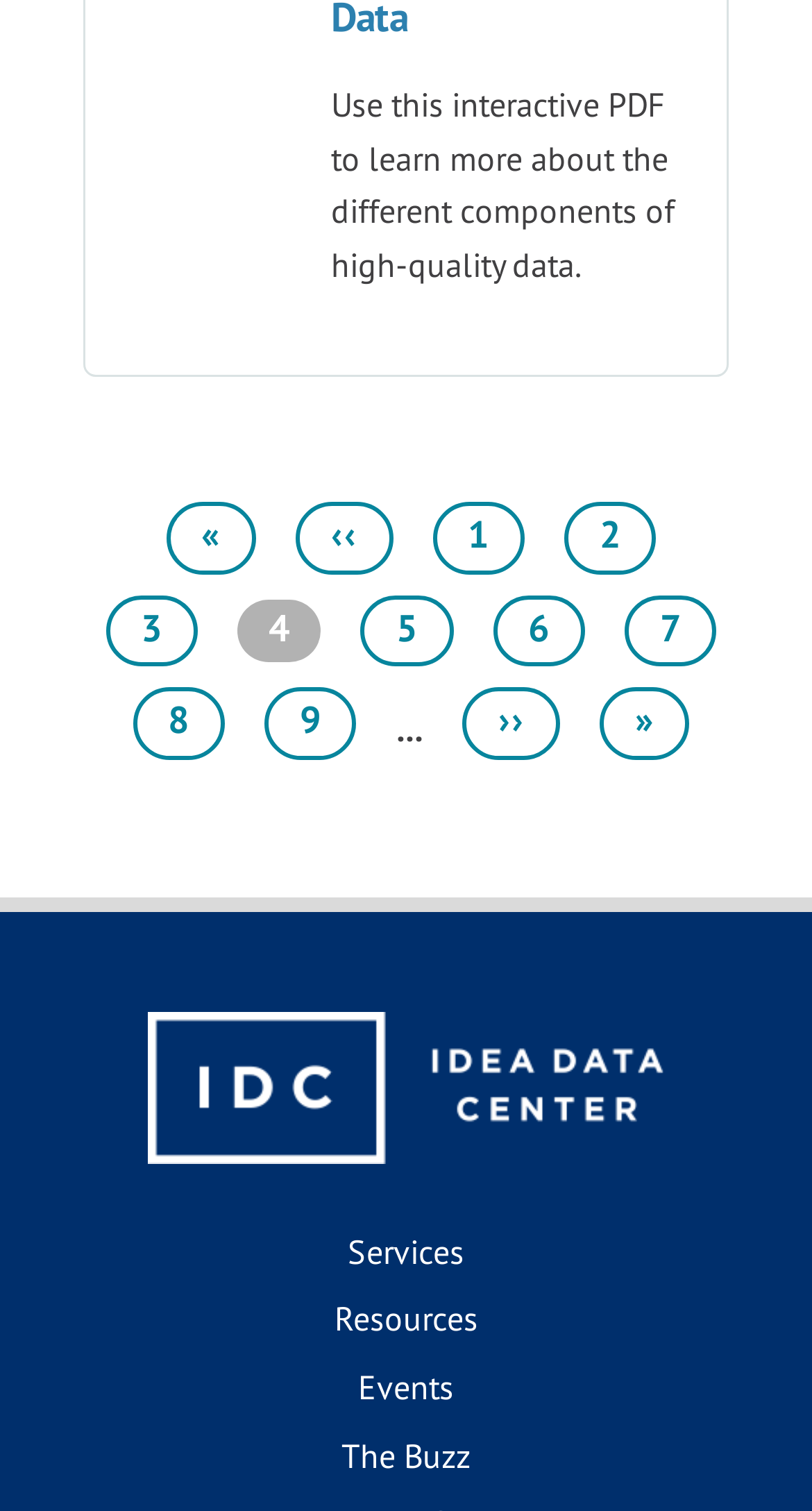Please identify the bounding box coordinates of the area that needs to be clicked to follow this instruction: "view page 5".

[0.444, 0.394, 0.558, 0.441]